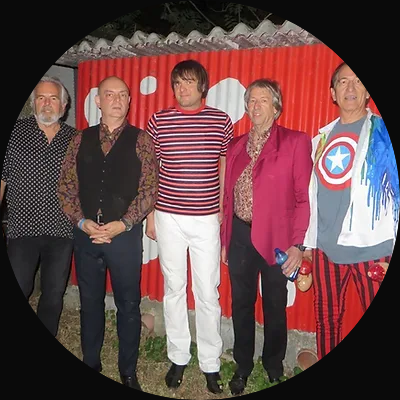Craft a descriptive caption that covers all aspects of the image.

The image features the members of The Chocolate Watchband, an American garage rock band formed in 1965. They are posed together in front of a vibrant corrugated metal wall, showcasing their eclectic style and charismatic presence. Each band member exhibits a distinct fashion sense, from colorful patterns to bold accessories, reflecting the innovative spirit of the 1960s music scene. The band's rich history includes a variety of musical influences and several lineup changes, contributing to their unique sound that blends elements of psychedelic and proto-punk genres. This photograph captures not just a moment in time but also the lively essence of The Chocolate Watchband's enduring legacy in rock music.